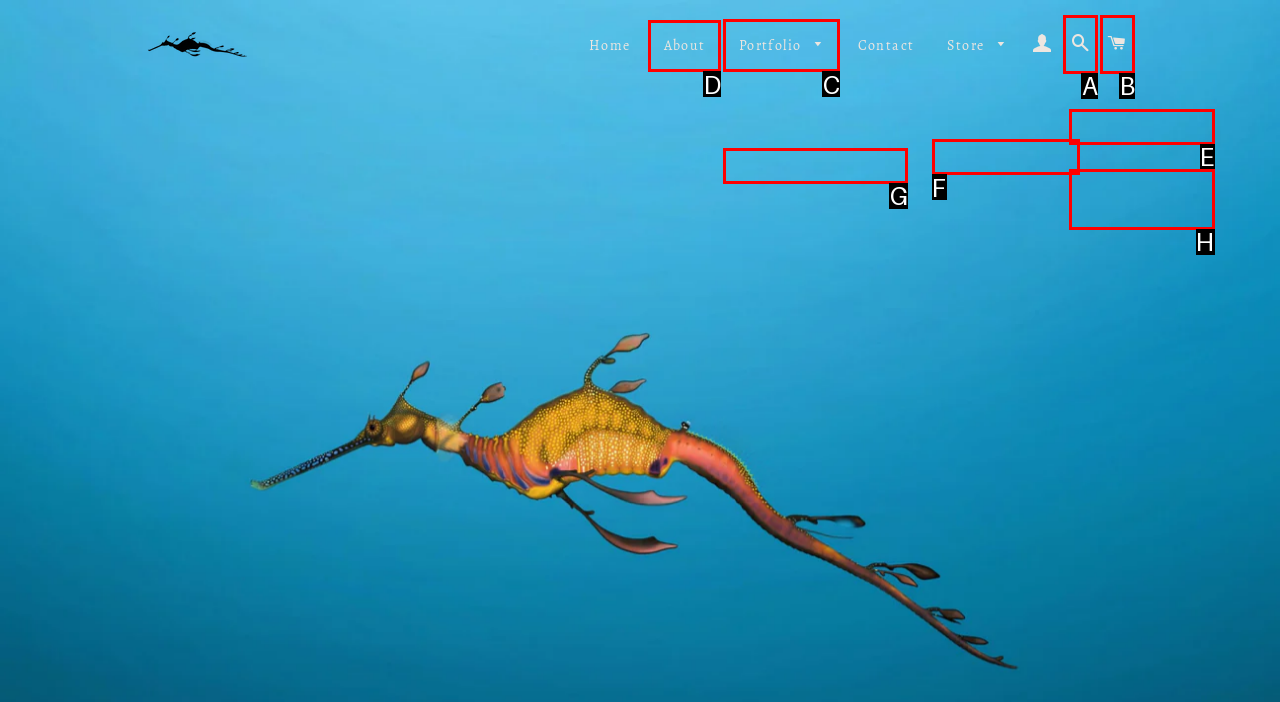To perform the task "view portfolio", which UI element's letter should you select? Provide the letter directly.

C